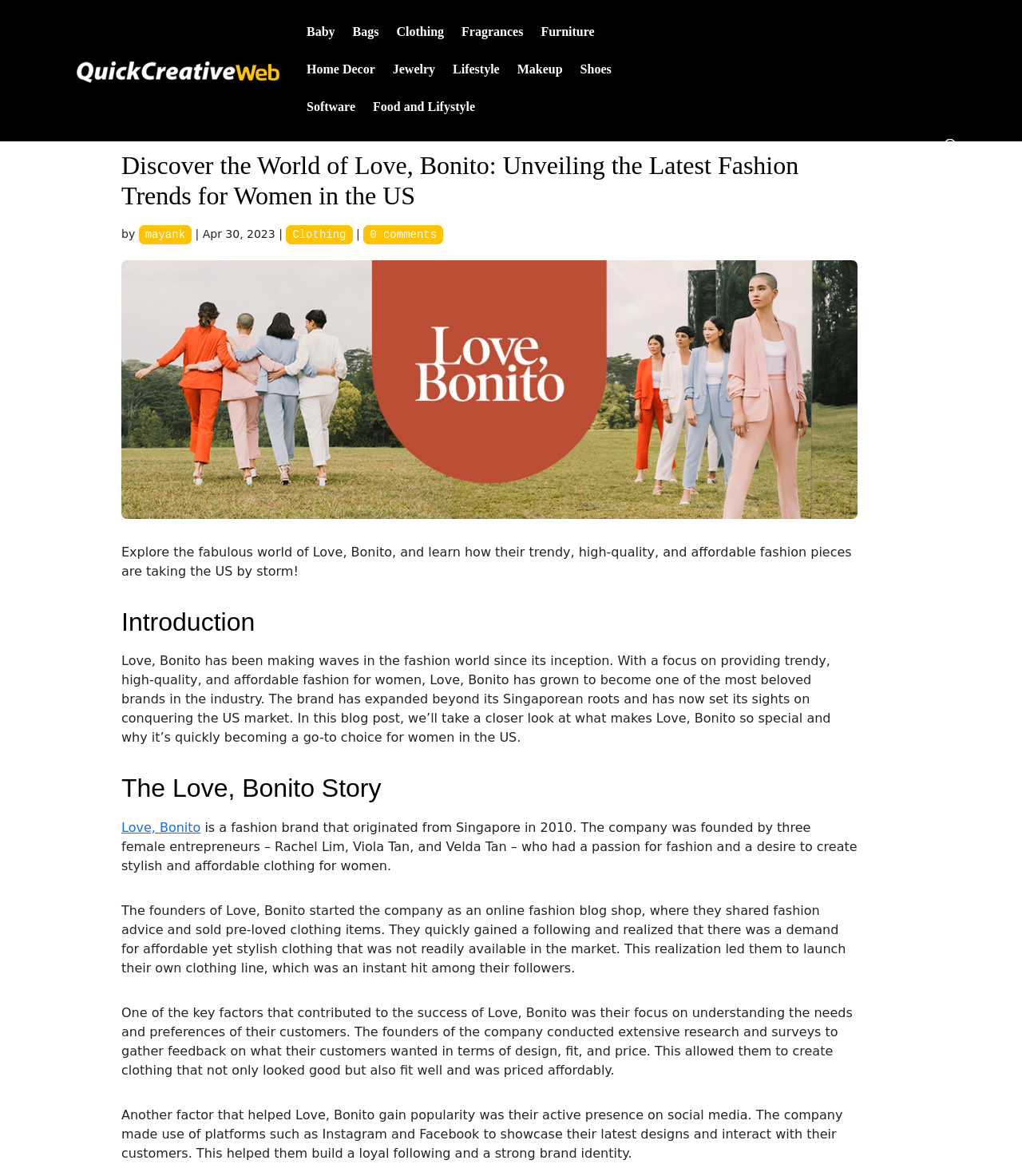Answer the question in one word or a short phrase:
What is the focus of Love, Bonito's clothing line?

Understanding customer needs